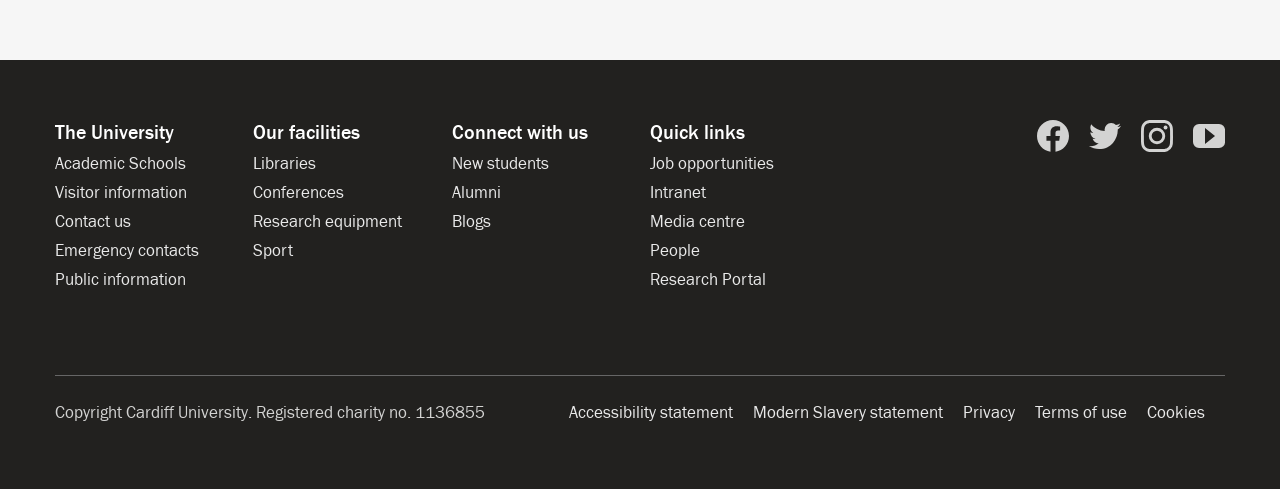What is the charity number of the university?
Deliver a detailed and extensive answer to the question.

The charity number of the university can be found in the static text 'Copyright Cardiff University. Registered charity no. 1136855' at the bottom of the webpage.